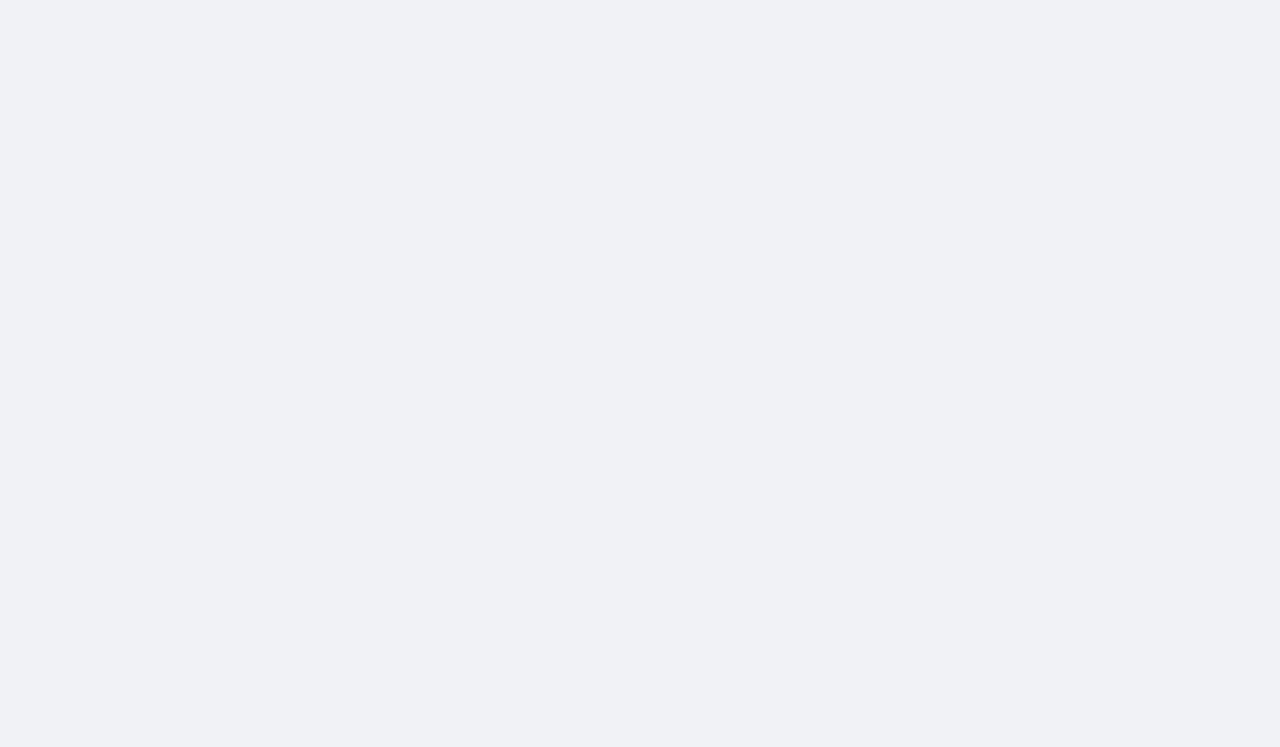What is the main service offered? Look at the image and give a one-word or short phrase answer.

VIP transport